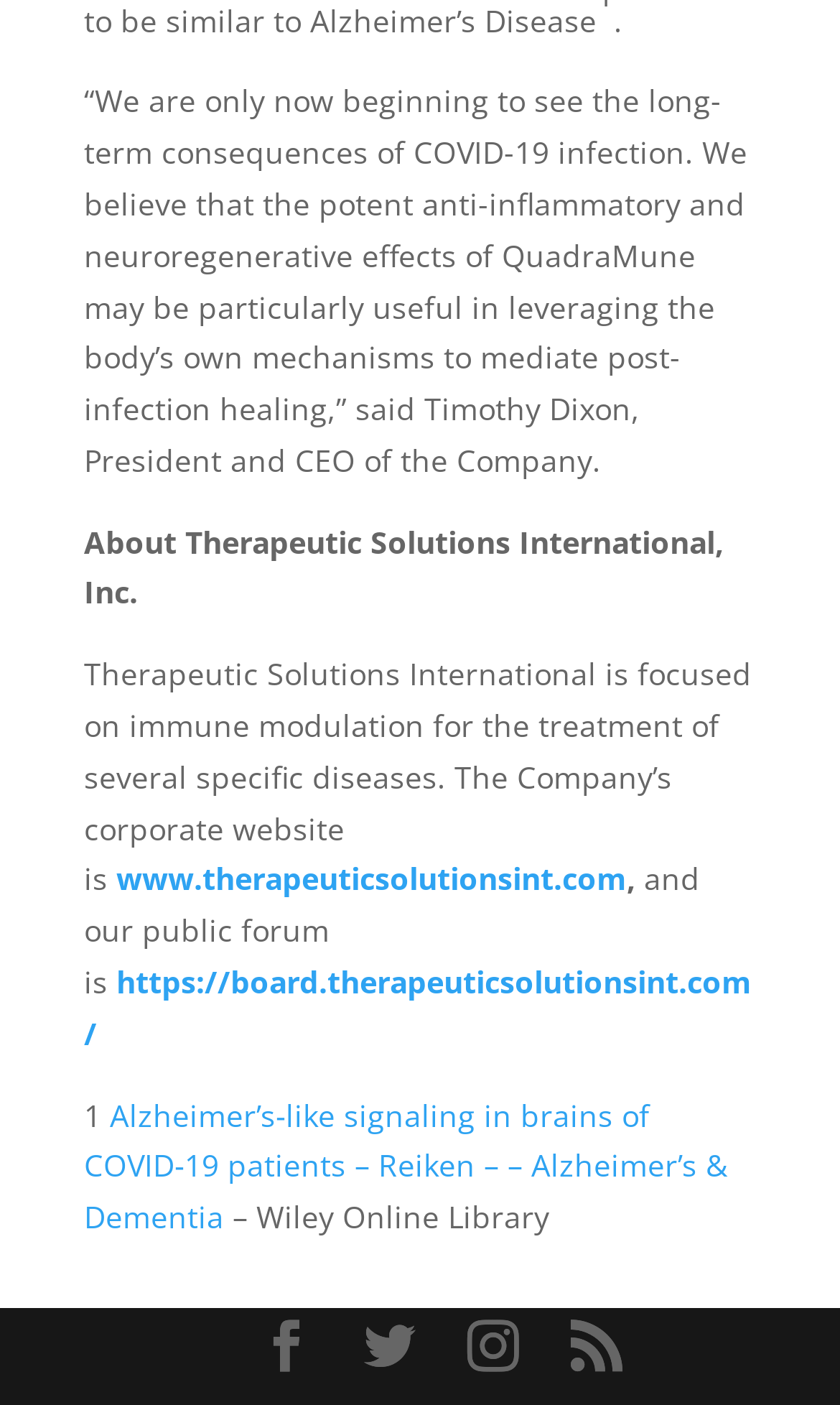Please provide a comprehensive response to the question based on the details in the image: What is the name of the company mentioned on the webpage?

The answer can be found in the second StaticText element, which contains the company name 'Therapeutic Solutions International, Inc.'.